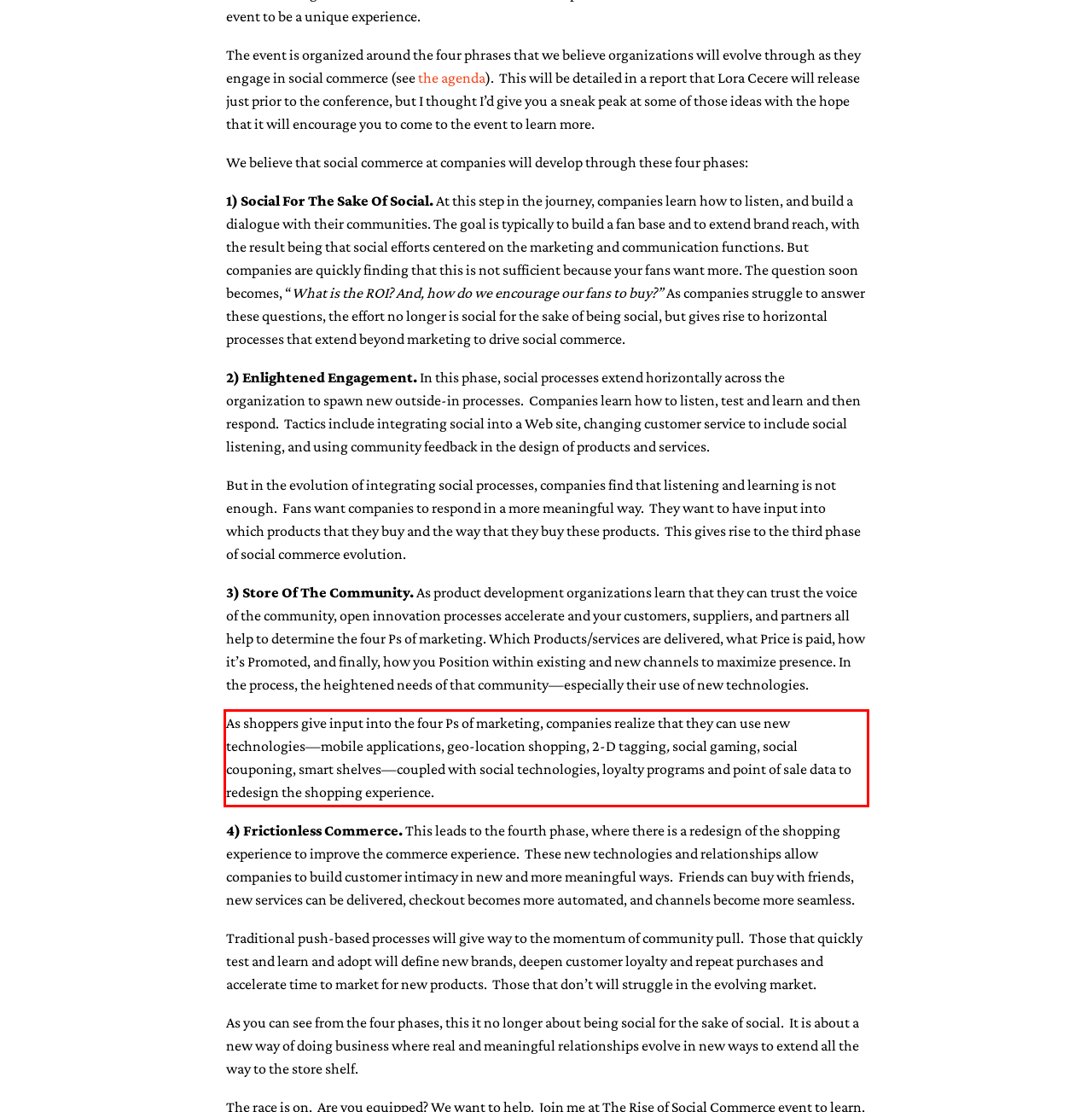Analyze the webpage screenshot and use OCR to recognize the text content in the red bounding box.

As shoppers give input into the four Ps of marketing, companies realize that they can use new technologies—mobile applications, geo-location shopping, 2-D tagging, social gaming, social couponing, smart shelves—coupled with social technologies, loyalty programs and point of sale data to redesign the shopping experience.